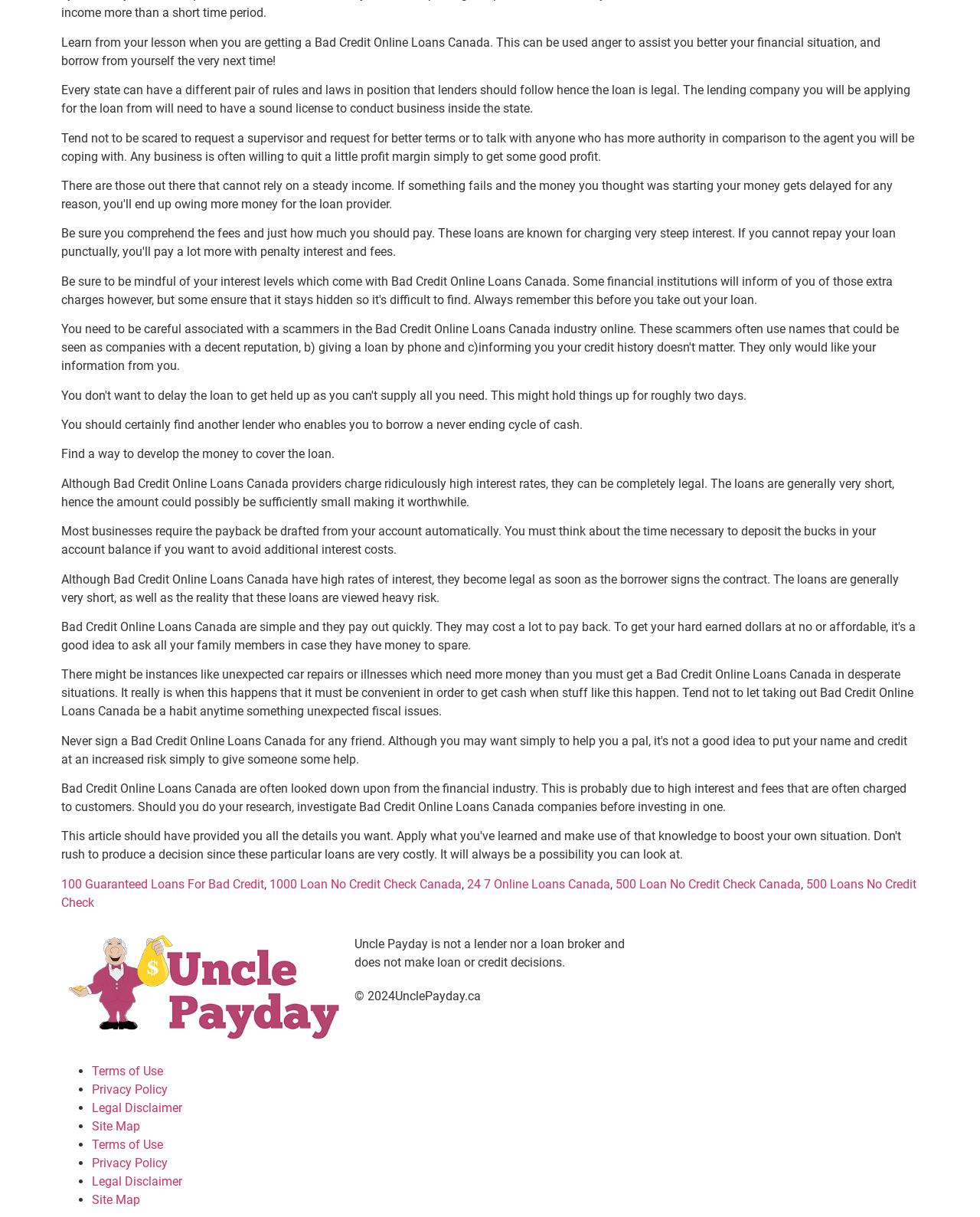Respond to the following question using a concise word or phrase: 
How many links are available on this webpage?

7